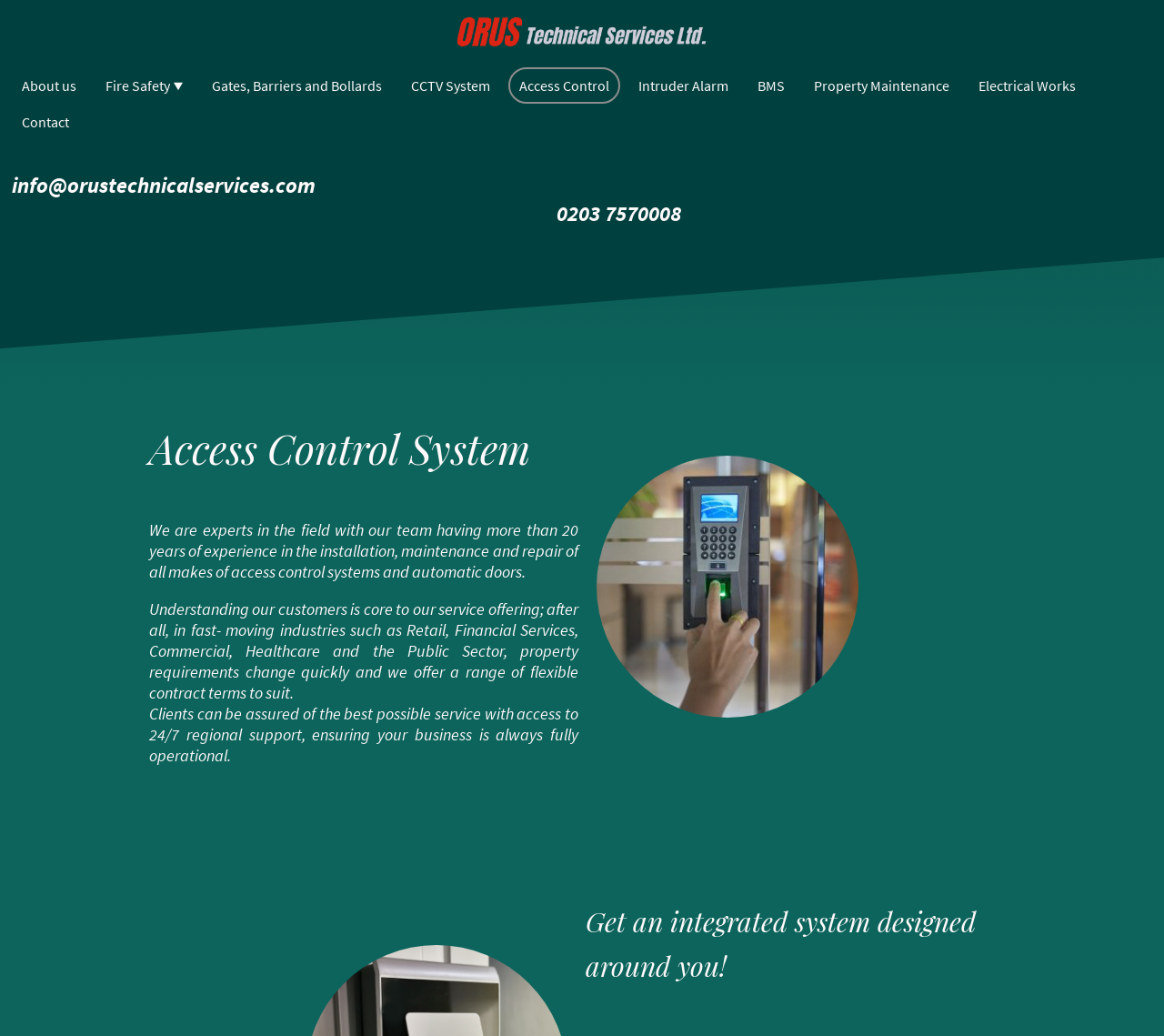Specify the bounding box coordinates of the element's region that should be clicked to achieve the following instruction: "Click the 'Gates, Barriers and Bollards' link". The bounding box coordinates consist of four float numbers between 0 and 1, in the format [left, top, right, bottom].

[0.174, 0.067, 0.336, 0.098]